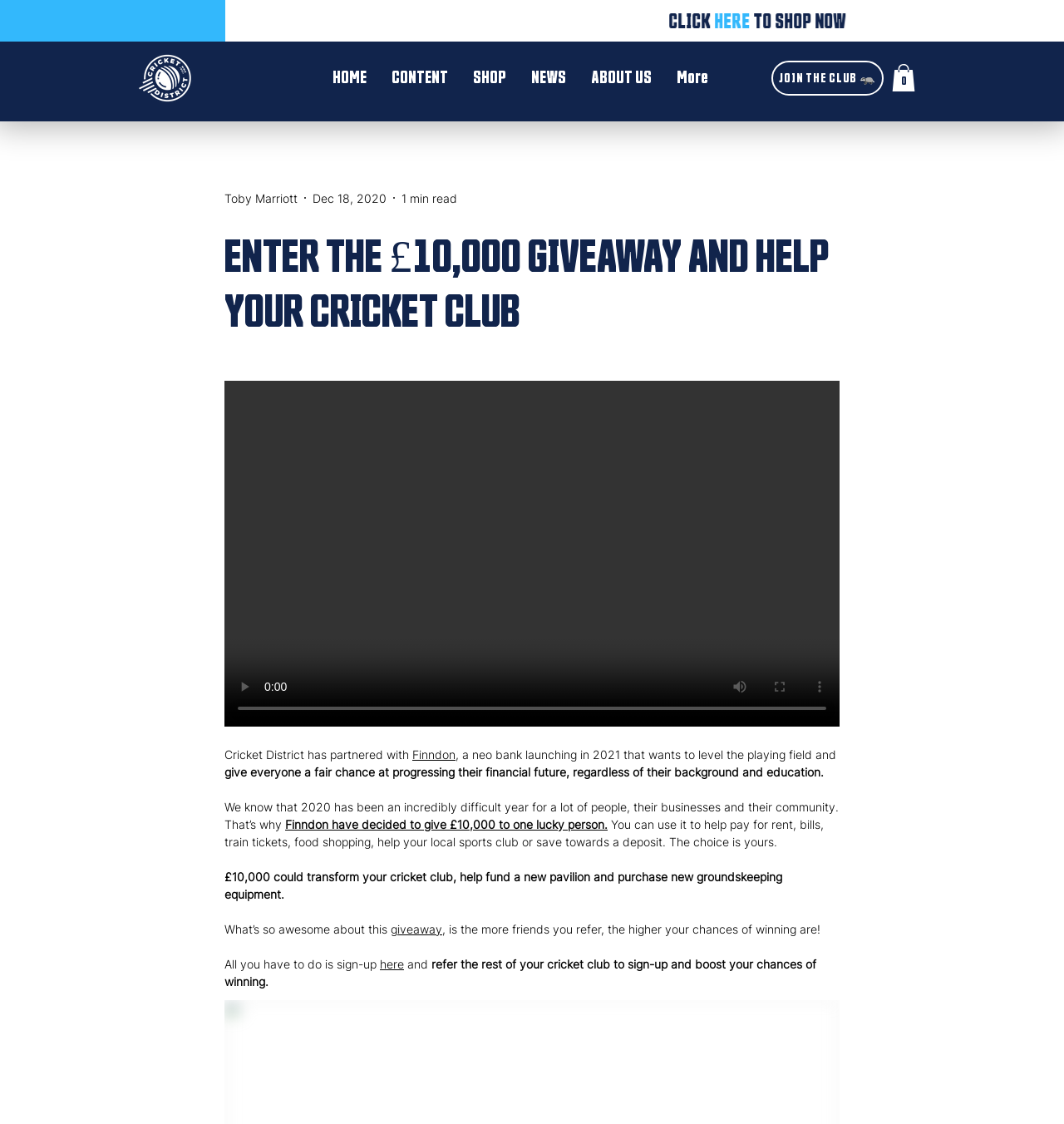Can you specify the bounding box coordinates for the region that should be clicked to fulfill this instruction: "Click the 'HOME' link".

[0.3, 0.051, 0.356, 0.088]